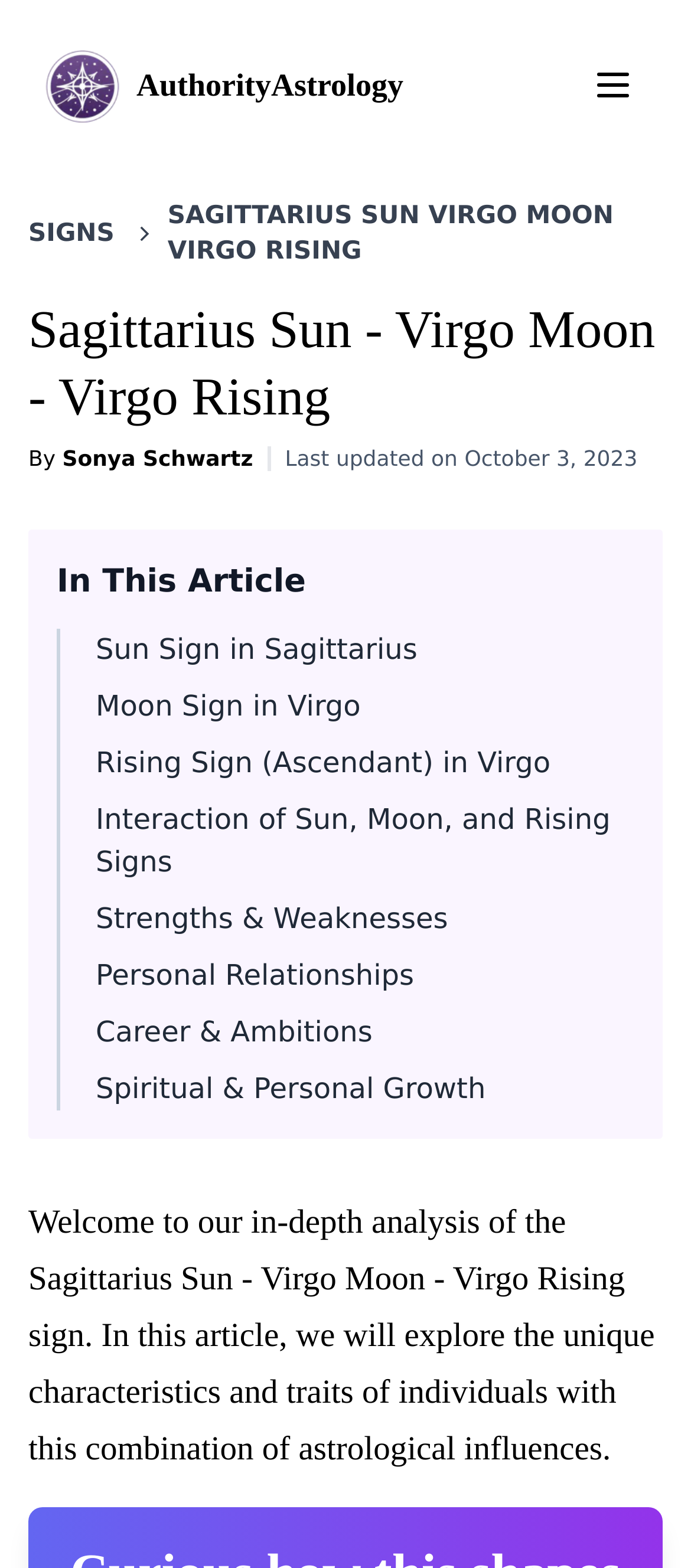Provide a one-word or short-phrase answer to the question:
How many links are under the heading 'In This Article'?

7